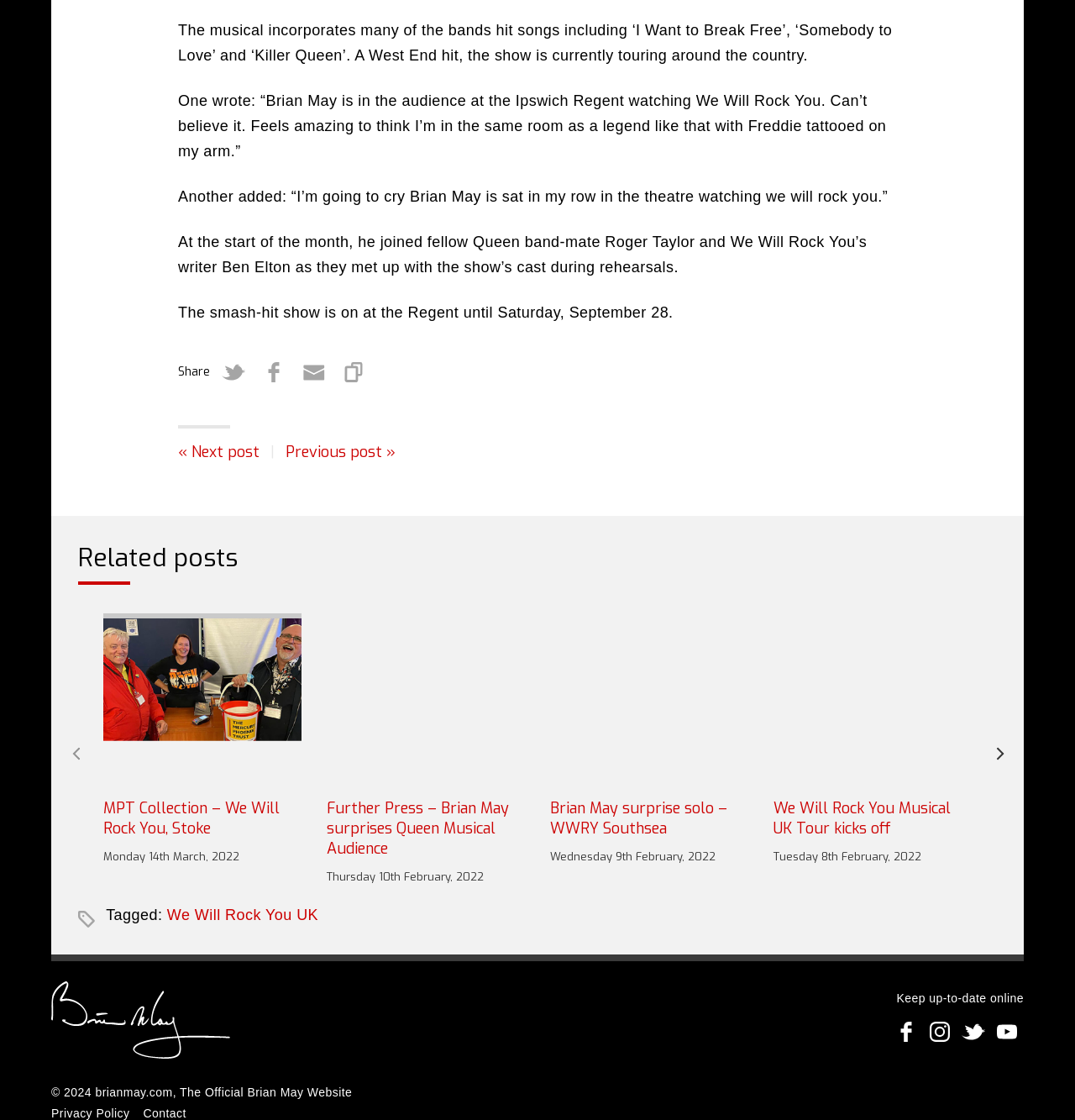Bounding box coordinates should be provided in the format (top-left x, top-left y, bottom-right x, bottom-right y) with all values between 0 and 1. Identify the bounding box for this UI element: +91 124 2577776

None